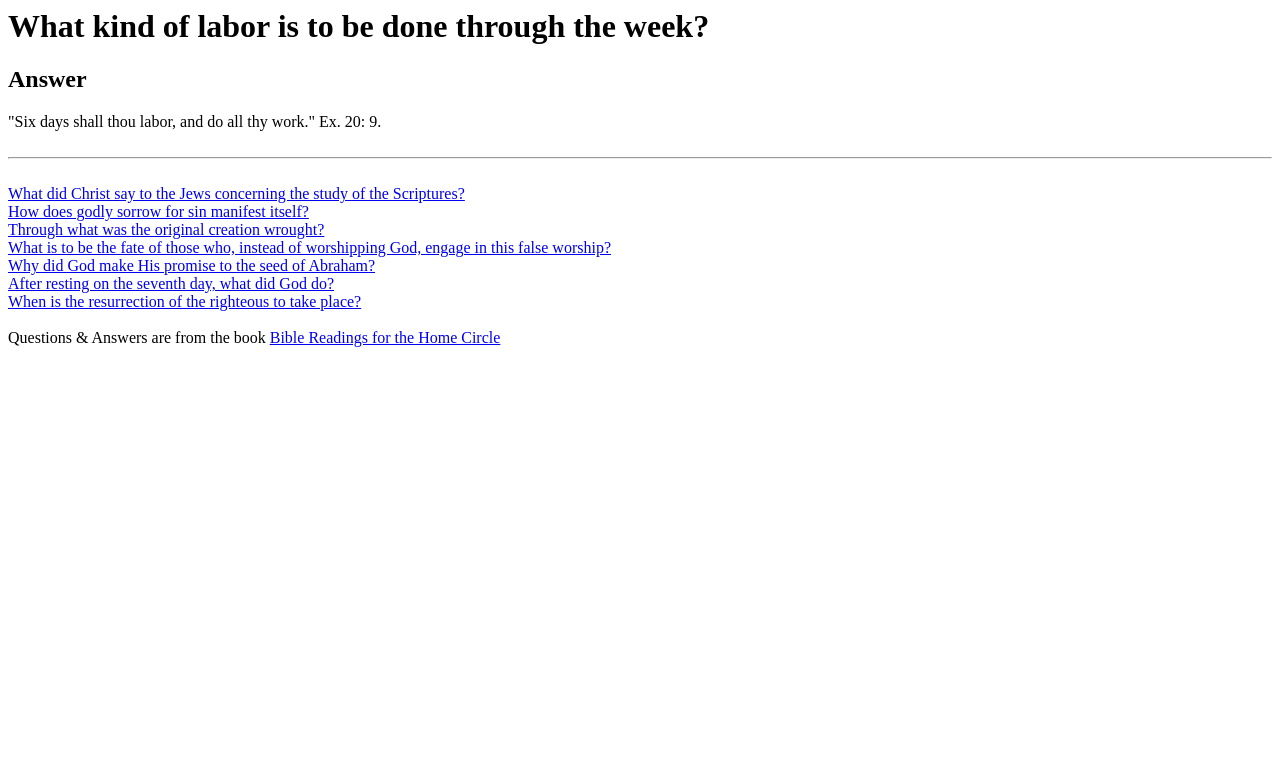Find the bounding box coordinates of the element to click in order to complete the given instruction: "visit El Chupacabra page."

None